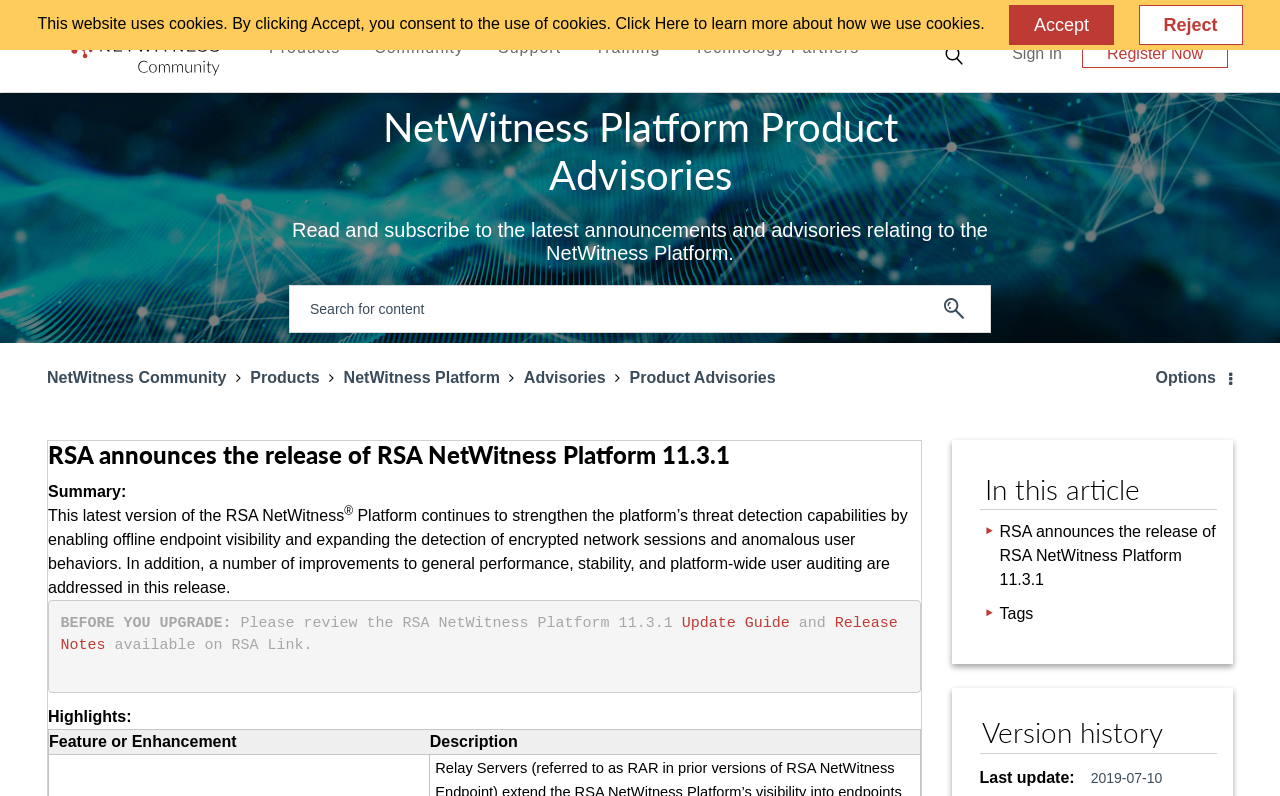Point out the bounding box coordinates of the section to click in order to follow this instruction: "Search for something".

[0.226, 0.357, 0.774, 0.418]